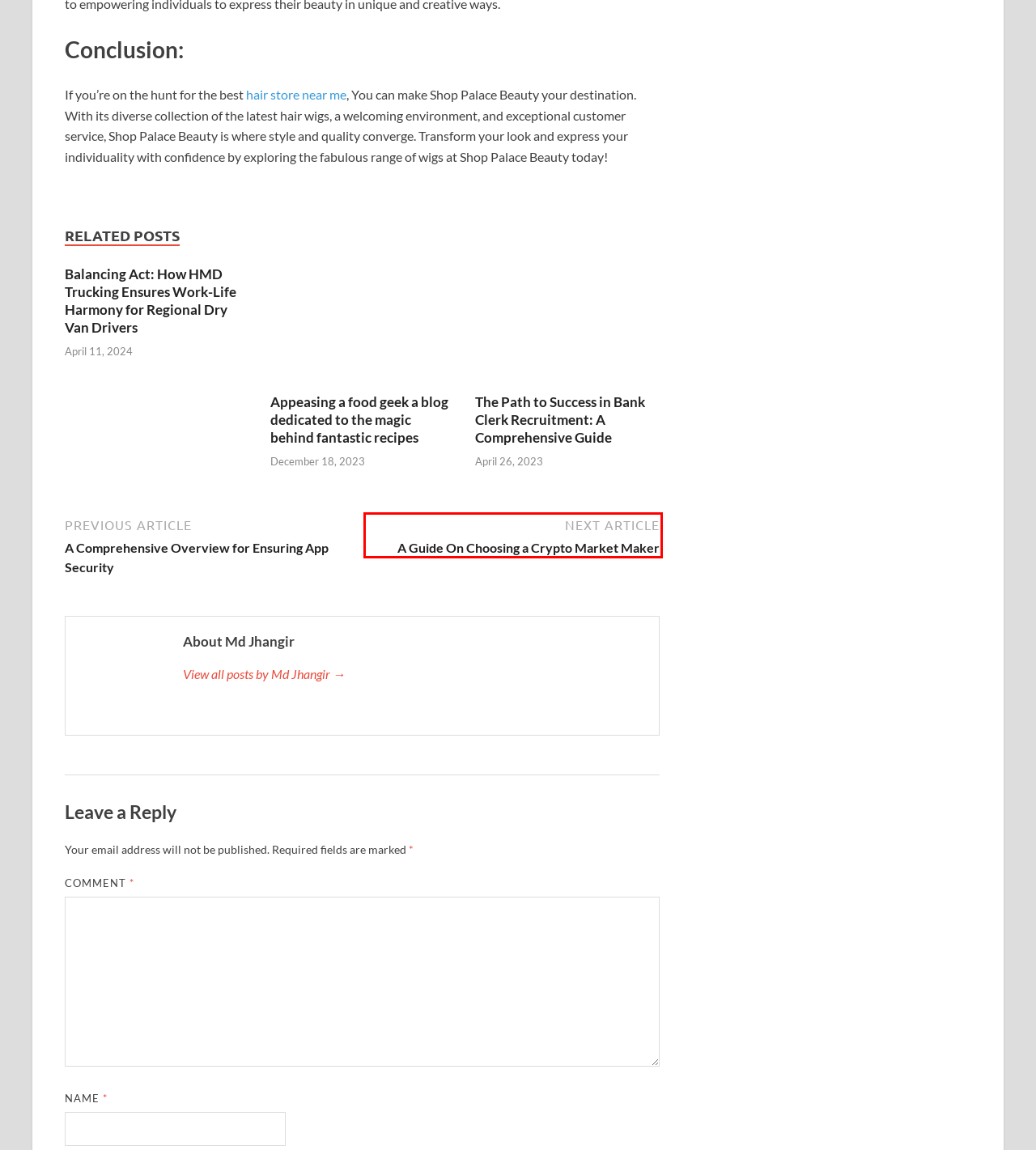You have a screenshot showing a webpage with a red bounding box highlighting an element. Choose the webpage description that best fits the new webpage after clicking the highlighted element. The descriptions are:
A. Balancing Act: How HMD Trucking Ensures Work-Life Harmony For Regional Dry Van Drivers - TheBlogByte
B. A Comprehensive Overview For Ensuring App Security - TheBlogByte
C. A Guide On Choosing A Crypto Market Maker - TheBlogByte
D. Submit News - TheBlogByte
E. Laptops - TheBlogByte
F. The Path To Success In Bank Clerk Recruitment: A Comprehensive Guide - TheBlogByte
G. TheBlogByte - Your #1 Source For Tech News
H. Appeasing A Food Geek A Blog Dedicated To The Magic Behind Fantastic Recipes

C